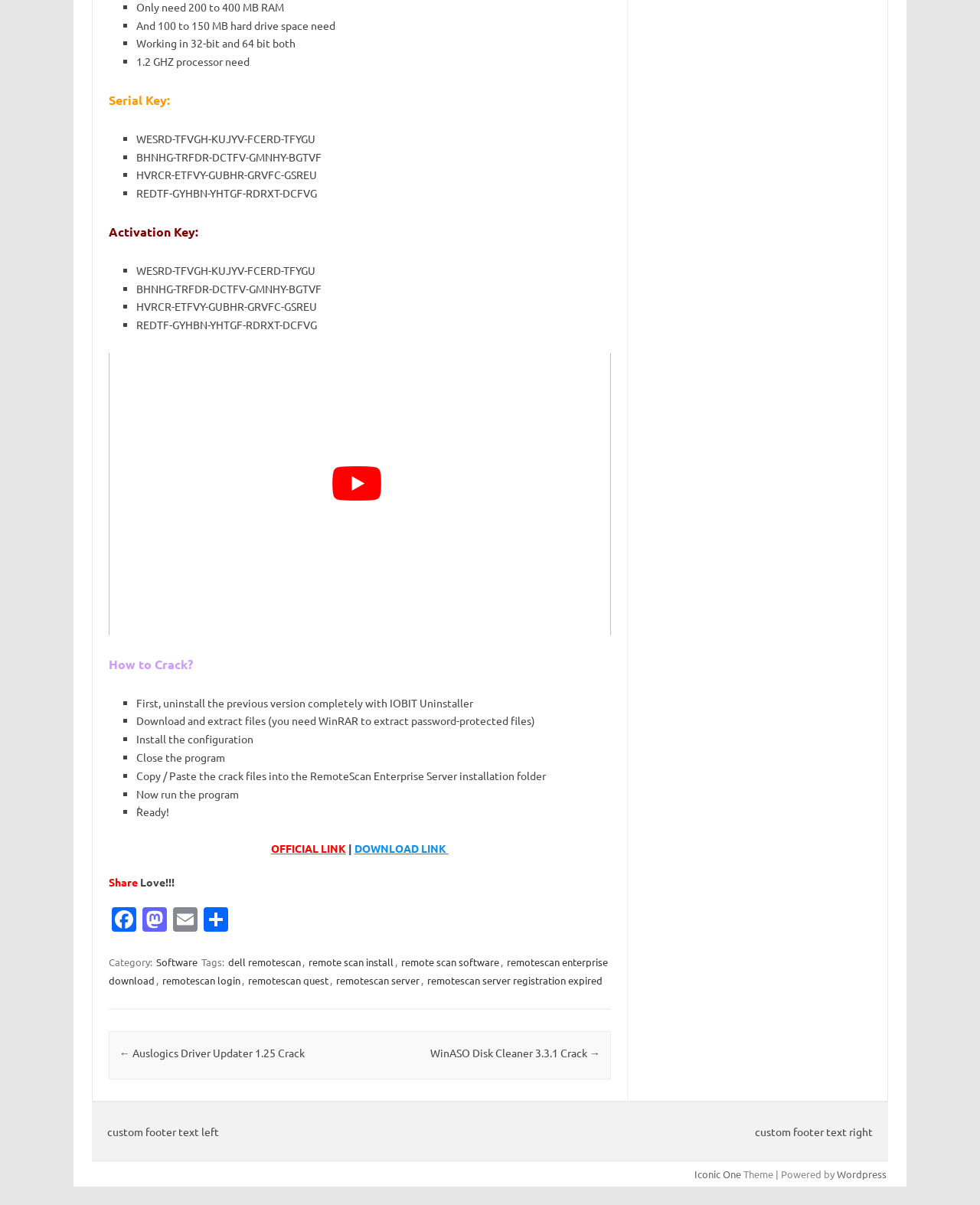Consider the image and give a detailed and elaborate answer to the question: 
What are the system requirements for the software?

Based on the webpage, the system requirements for the software are listed, which include 100 to 150 MB hard drive space, working in 32-bit and 64-bit, and a 1.2 GHz processor.